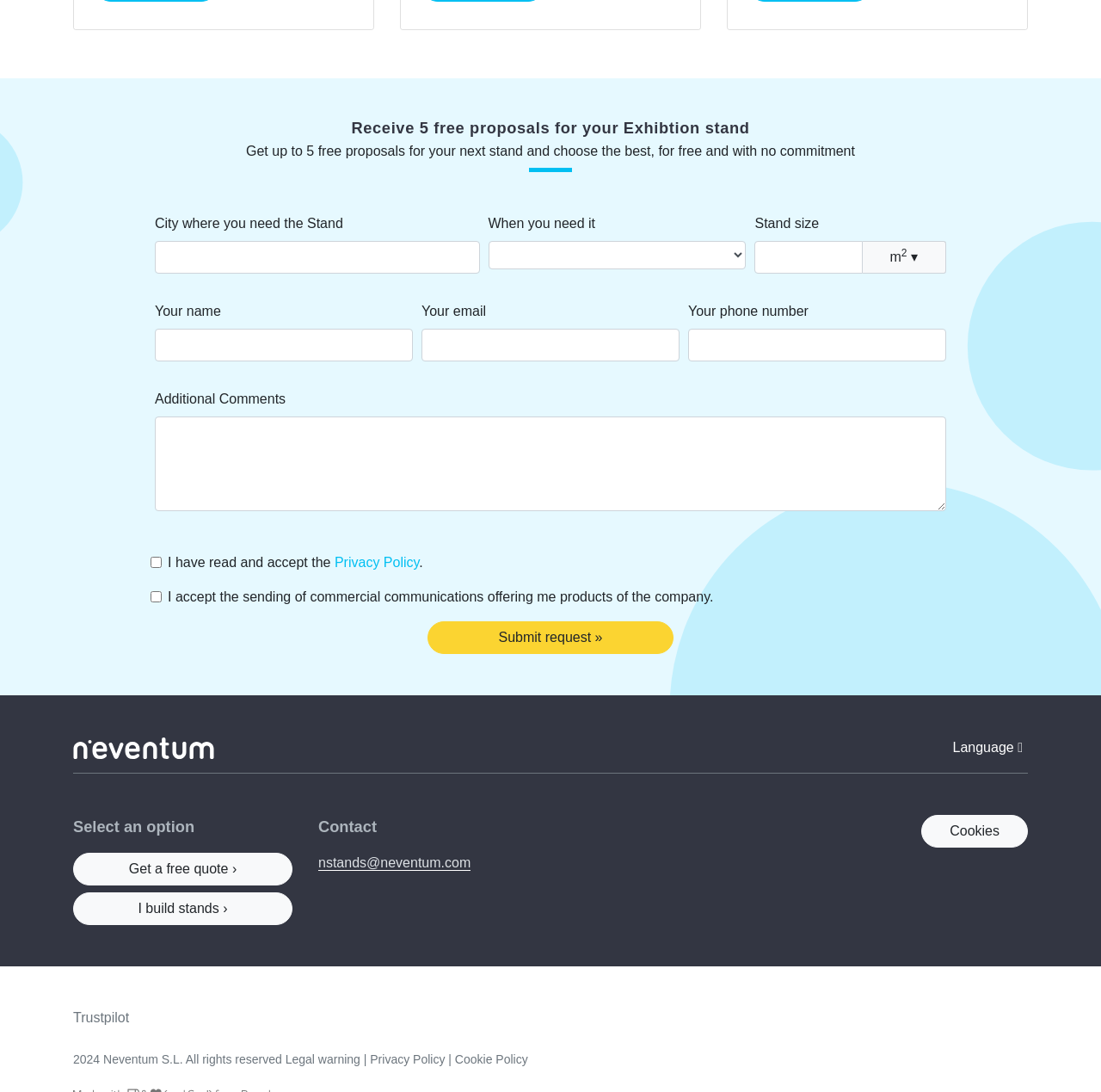Provide a short answer using a single word or phrase for the following question: 
What is the purpose of this webpage?

Get exhibition stand proposals